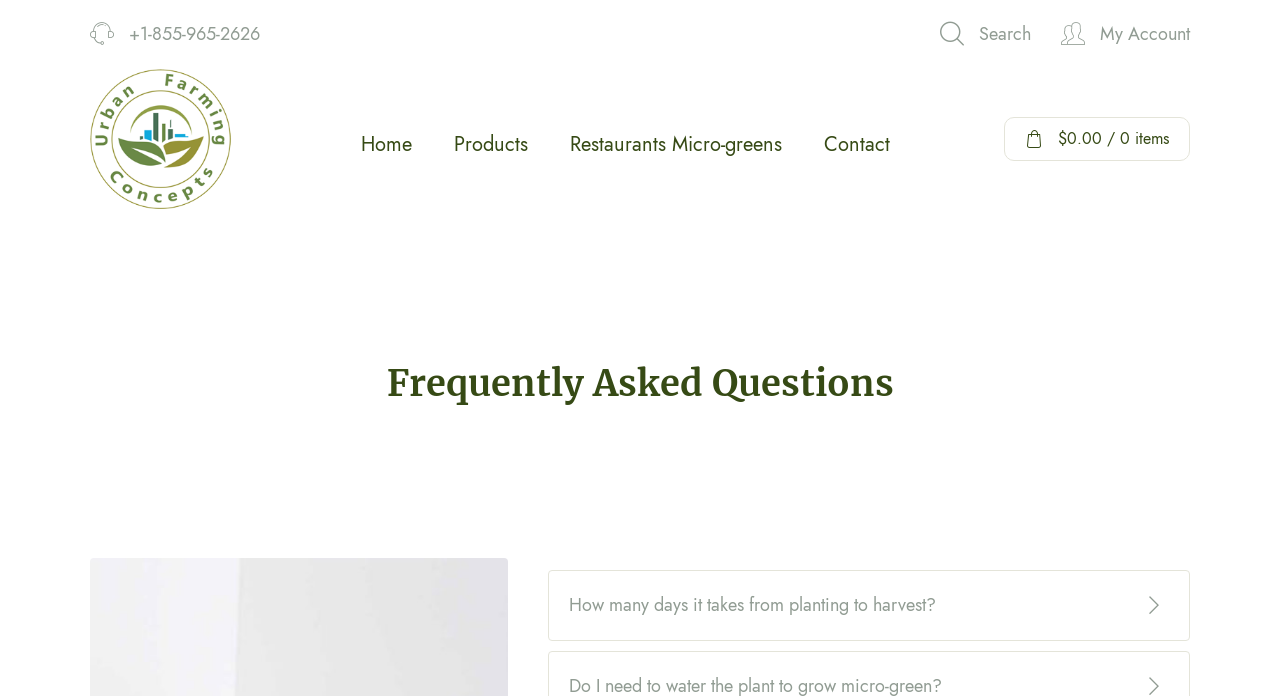Using the information shown in the image, answer the question with as much detail as possible: What is the phone number on the top left?

I found the phone number by looking at the top left corner of the webpage, where I saw a static text element with the phone number +1-855-965-2626.